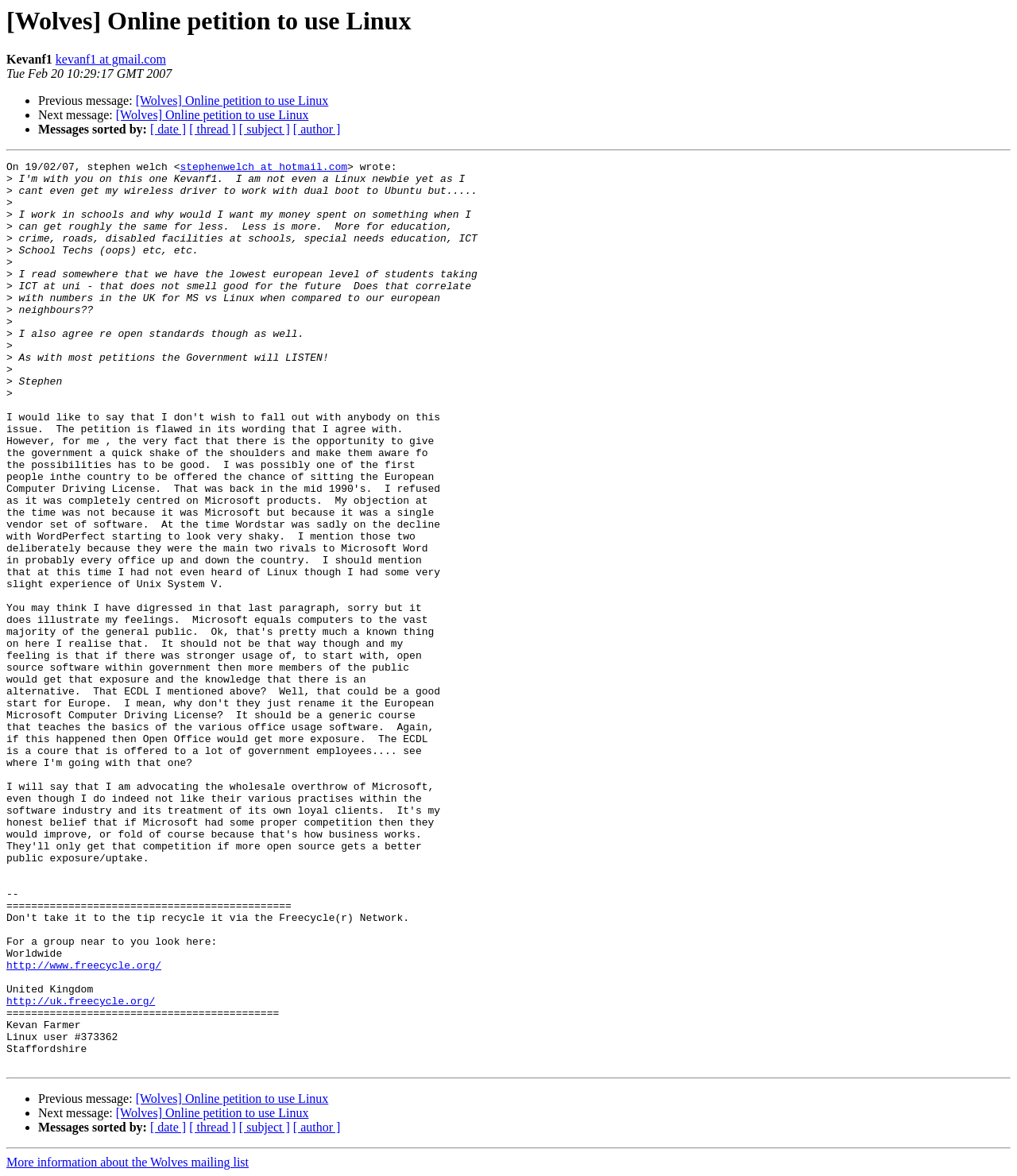Calculate the bounding box coordinates of the UI element given the description: "http://www.freecycle.org/".

[0.006, 0.817, 0.159, 0.827]